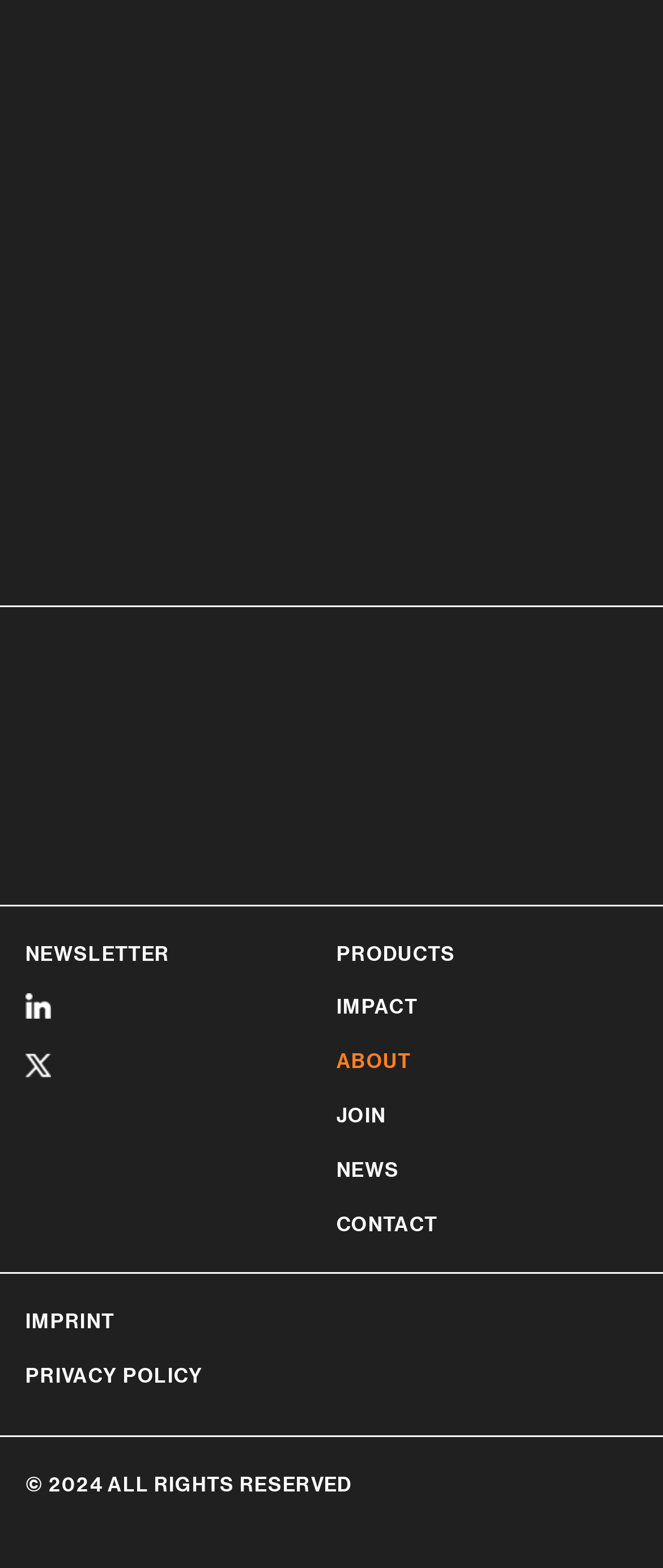Can you look at the image and give a comprehensive answer to the question:
What is the text of the copyright notice?

The copyright notice is located at the bottom of the webpage, at coordinates [0.038, 0.937, 0.531, 0.955], and it reads '© 2024 ALL RIGHTS RESERVED'.